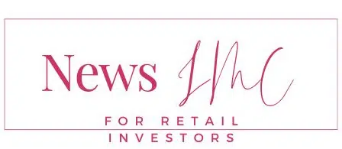What is the focus of News IMC?
Based on the image, respond with a single word or phrase.

Providing financial news and insights